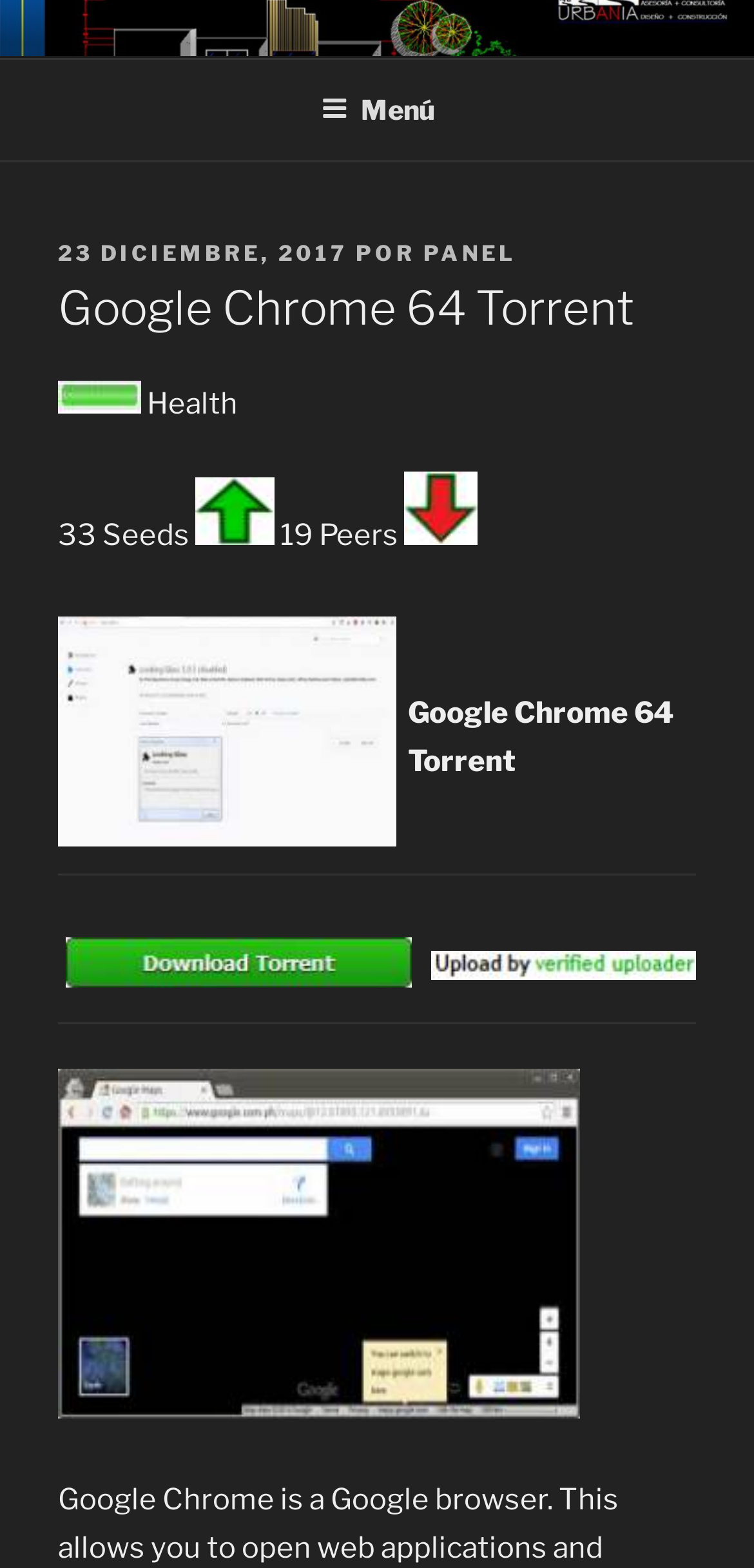Based on the element description panel, identify the bounding box coordinates for the UI element. The coordinates should be in the format (top-left x, top-left y, bottom-right x, bottom-right y) and within the 0 to 1 range.

[0.562, 0.152, 0.685, 0.169]